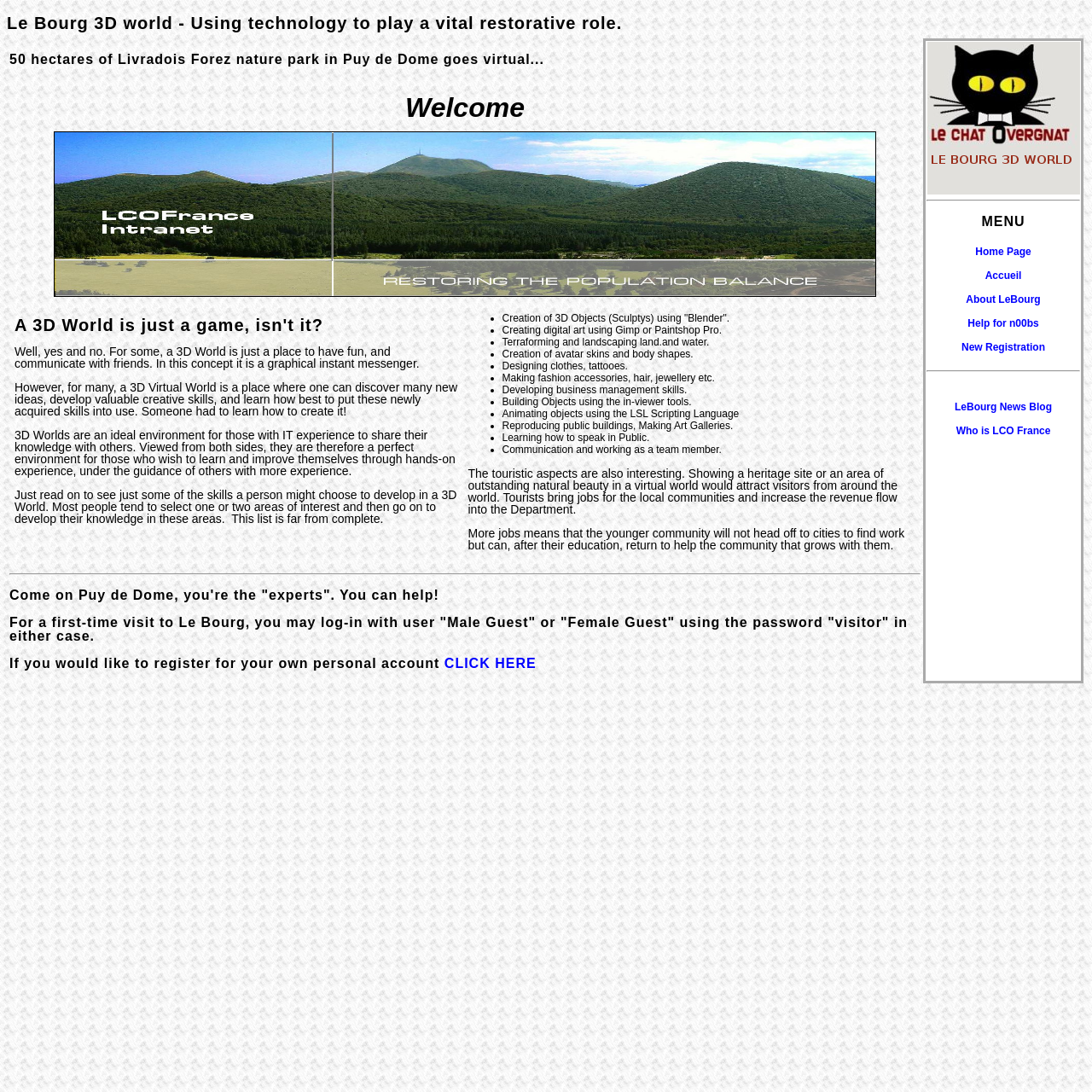Locate the bounding box coordinates of the element's region that should be clicked to carry out the following instruction: "Log in as a guest user". The coordinates need to be four float numbers between 0 and 1, i.e., [left, top, right, bottom].

[0.008, 0.035, 0.844, 0.626]